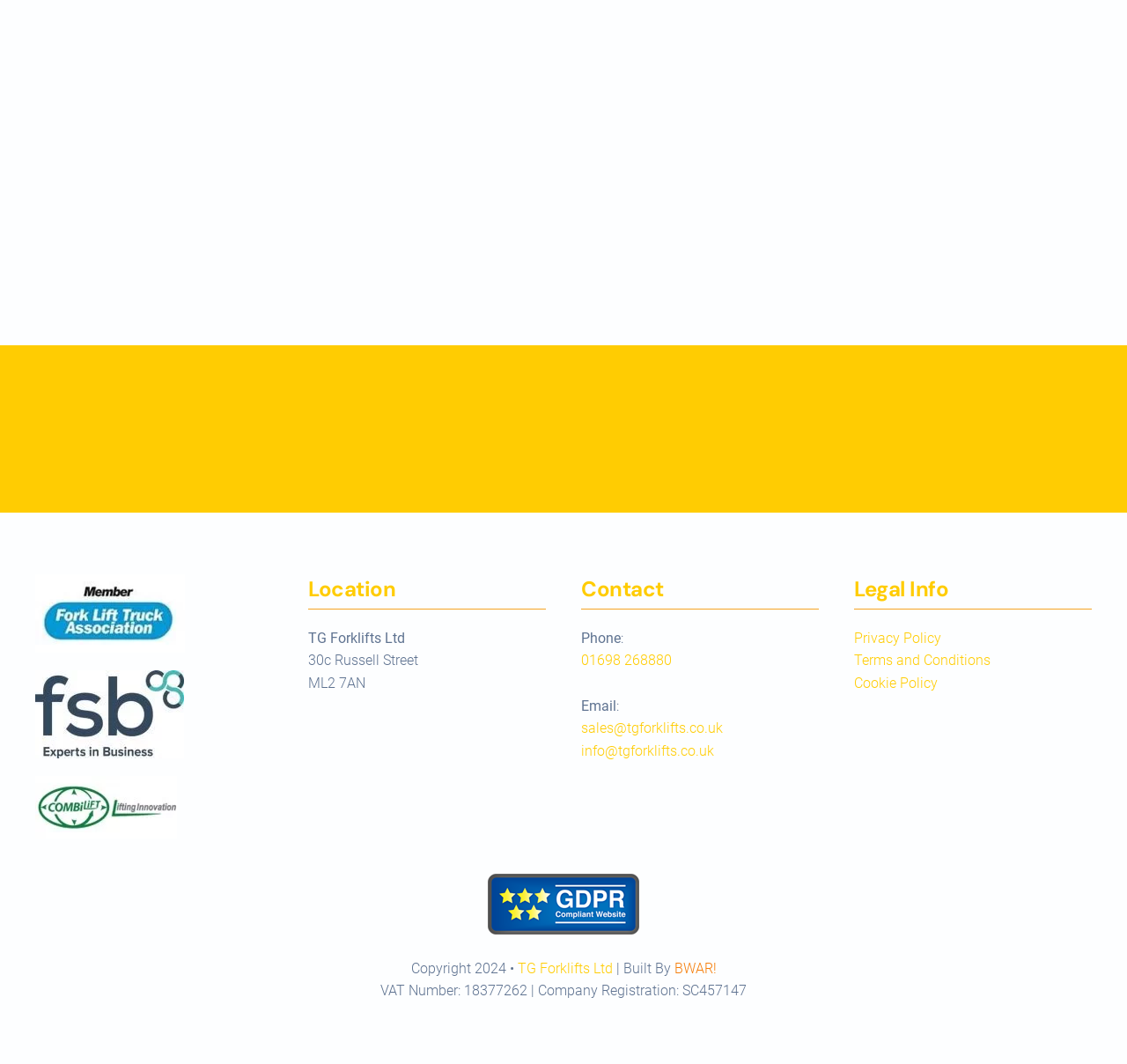Predict the bounding box coordinates of the area that should be clicked to accomplish the following instruction: "Call the phone number". The bounding box coordinates should consist of four float numbers between 0 and 1, i.e., [left, top, right, bottom].

[0.516, 0.613, 0.596, 0.629]